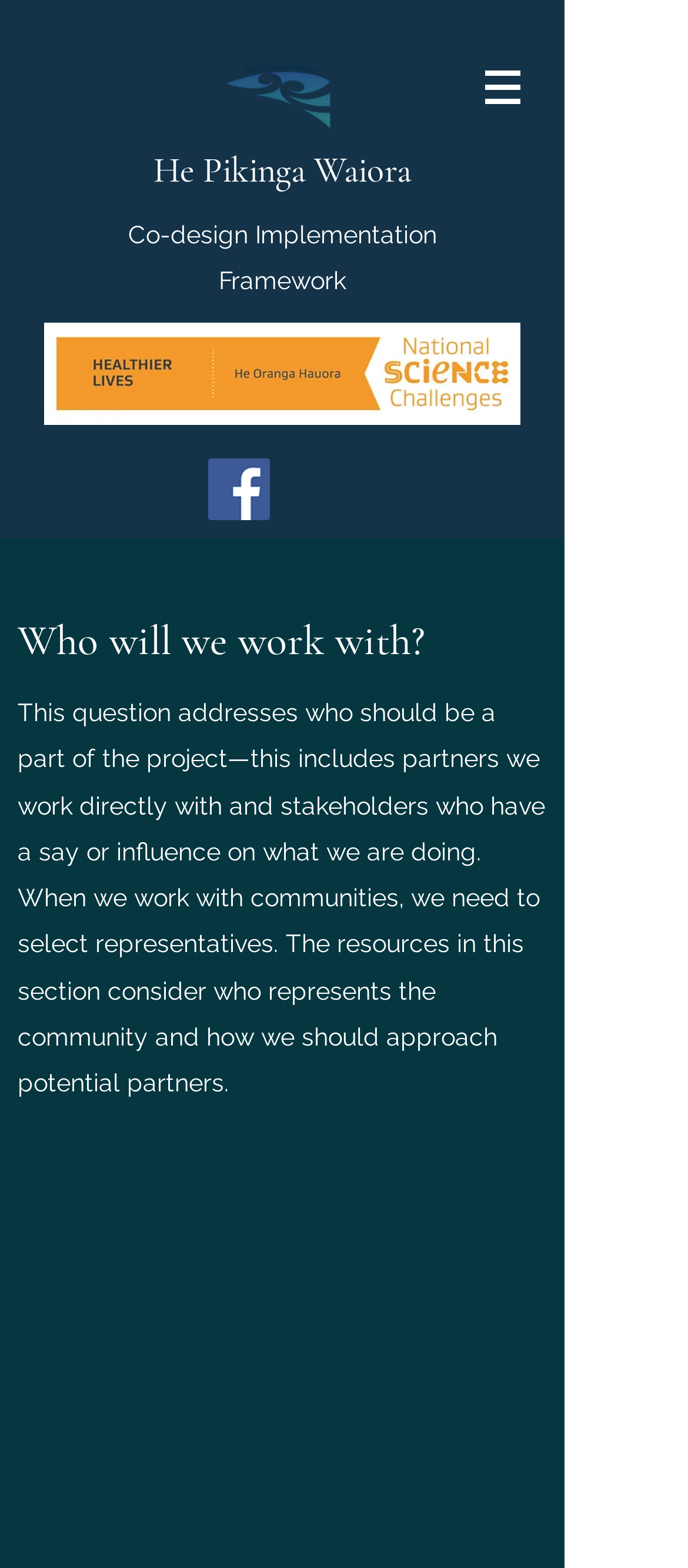Extract the primary headline from the webpage and present its text.

Who will we work with?